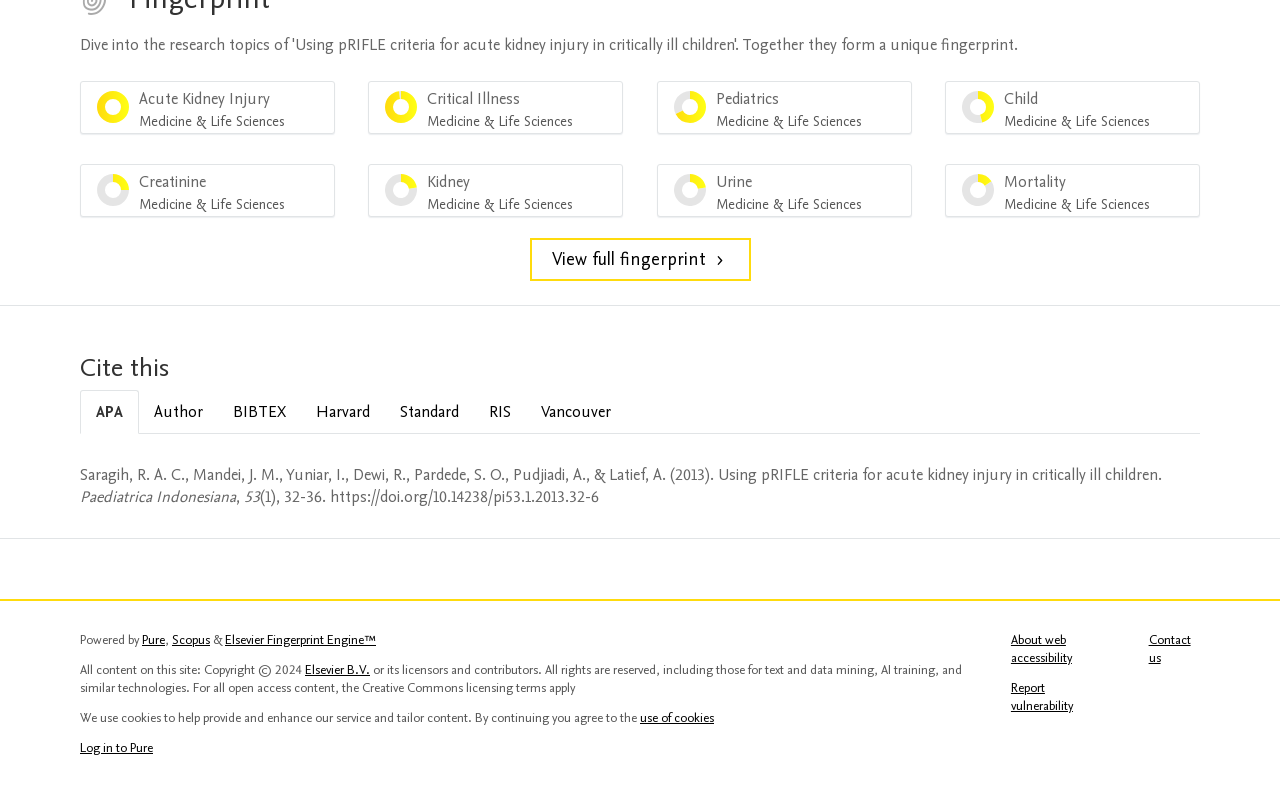Find the UI element described as: "Scopus" and predict its bounding box coordinates. Ensure the coordinates are four float numbers between 0 and 1, [left, top, right, bottom].

[0.134, 0.79, 0.164, 0.812]